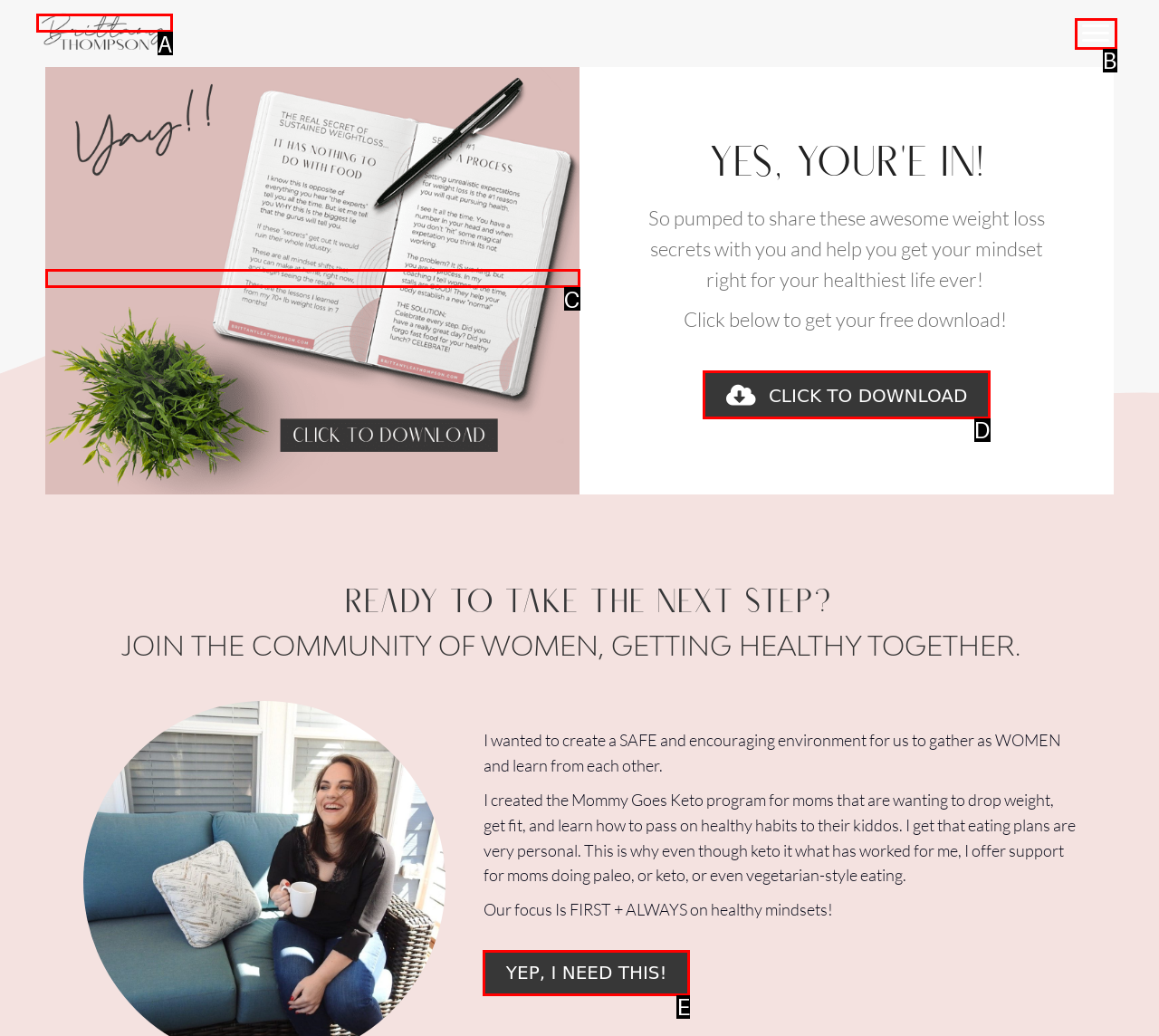Refer to the description: Yep, I need this! and choose the option that best fits. Provide the letter of that option directly from the options.

E